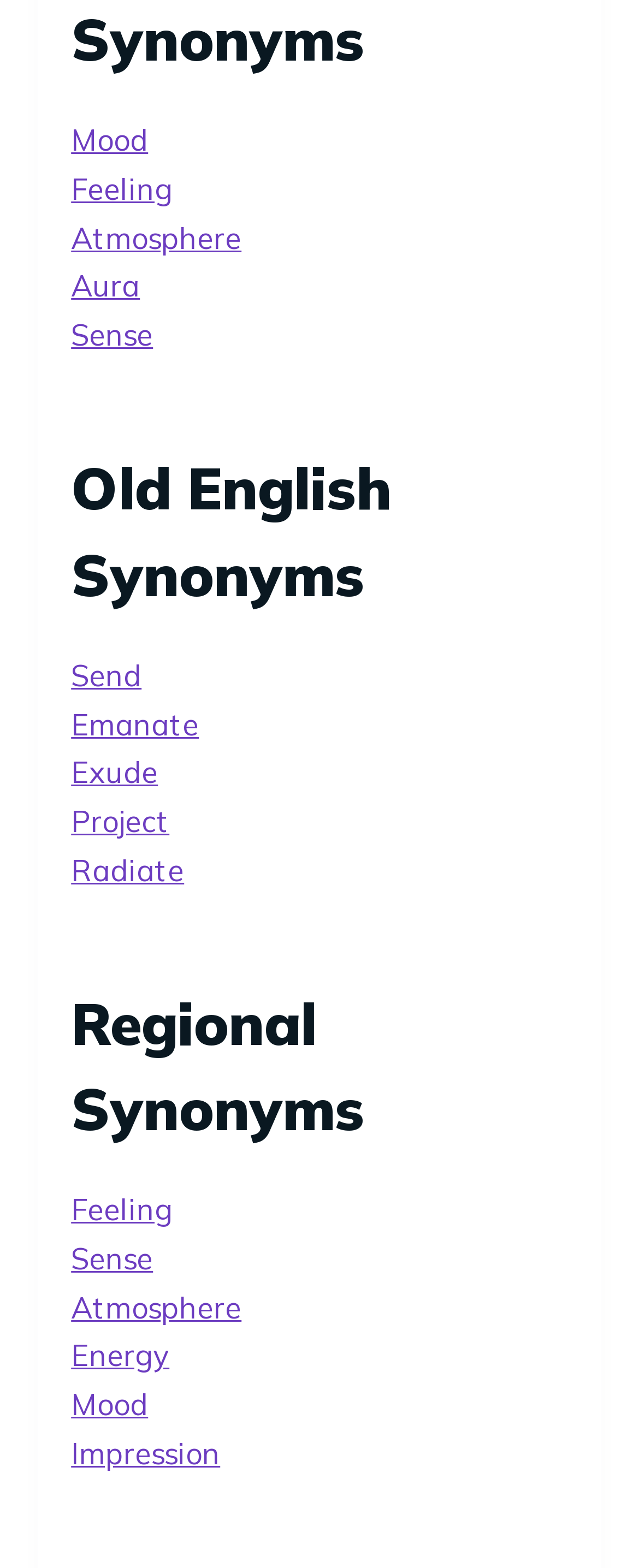Identify the bounding box coordinates of the section to be clicked to complete the task described by the following instruction: "go to 'Old English Synonyms'". The coordinates should be four float numbers between 0 and 1, formatted as [left, top, right, bottom].

[0.111, 0.284, 0.889, 0.394]